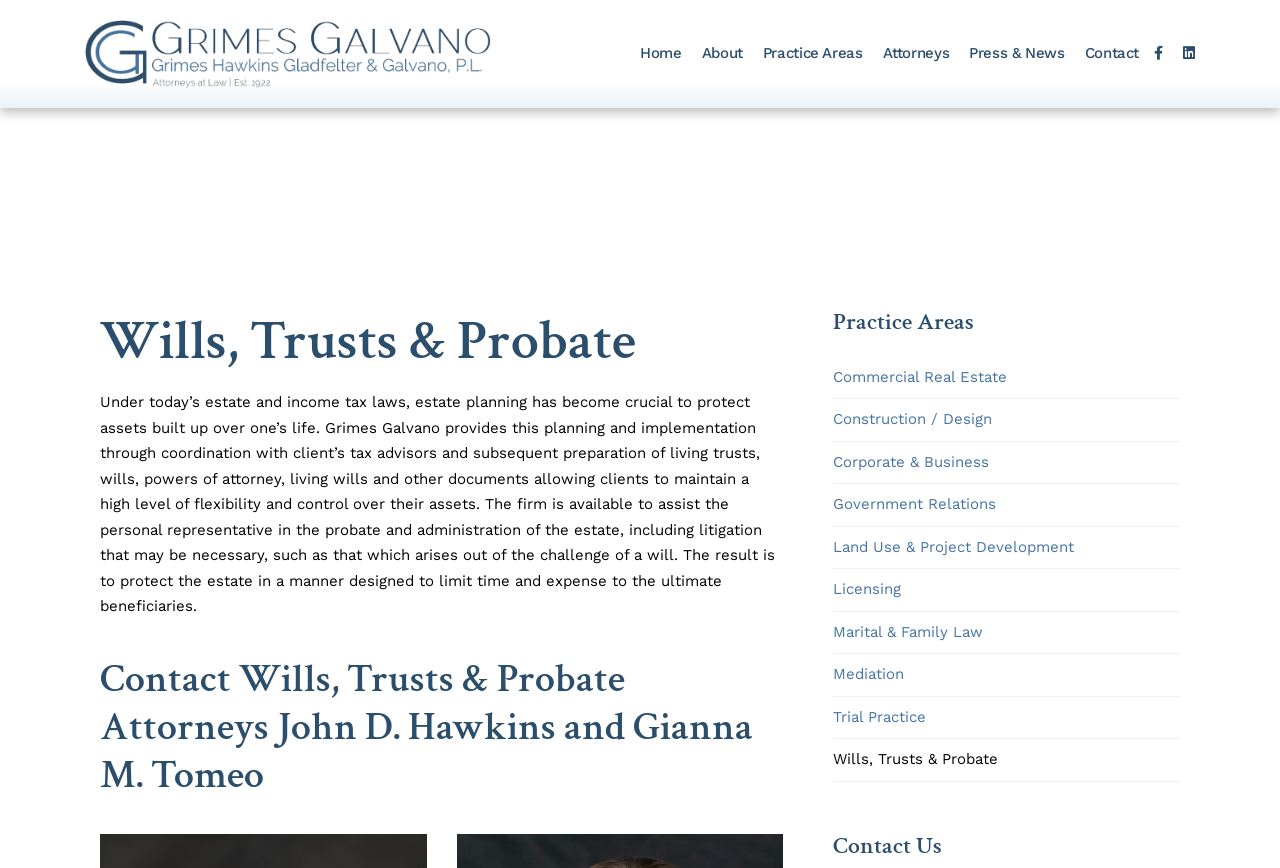Please locate the clickable area by providing the bounding box coordinates to follow this instruction: "Go to the Contact Us page".

[0.651, 0.958, 0.922, 0.991]